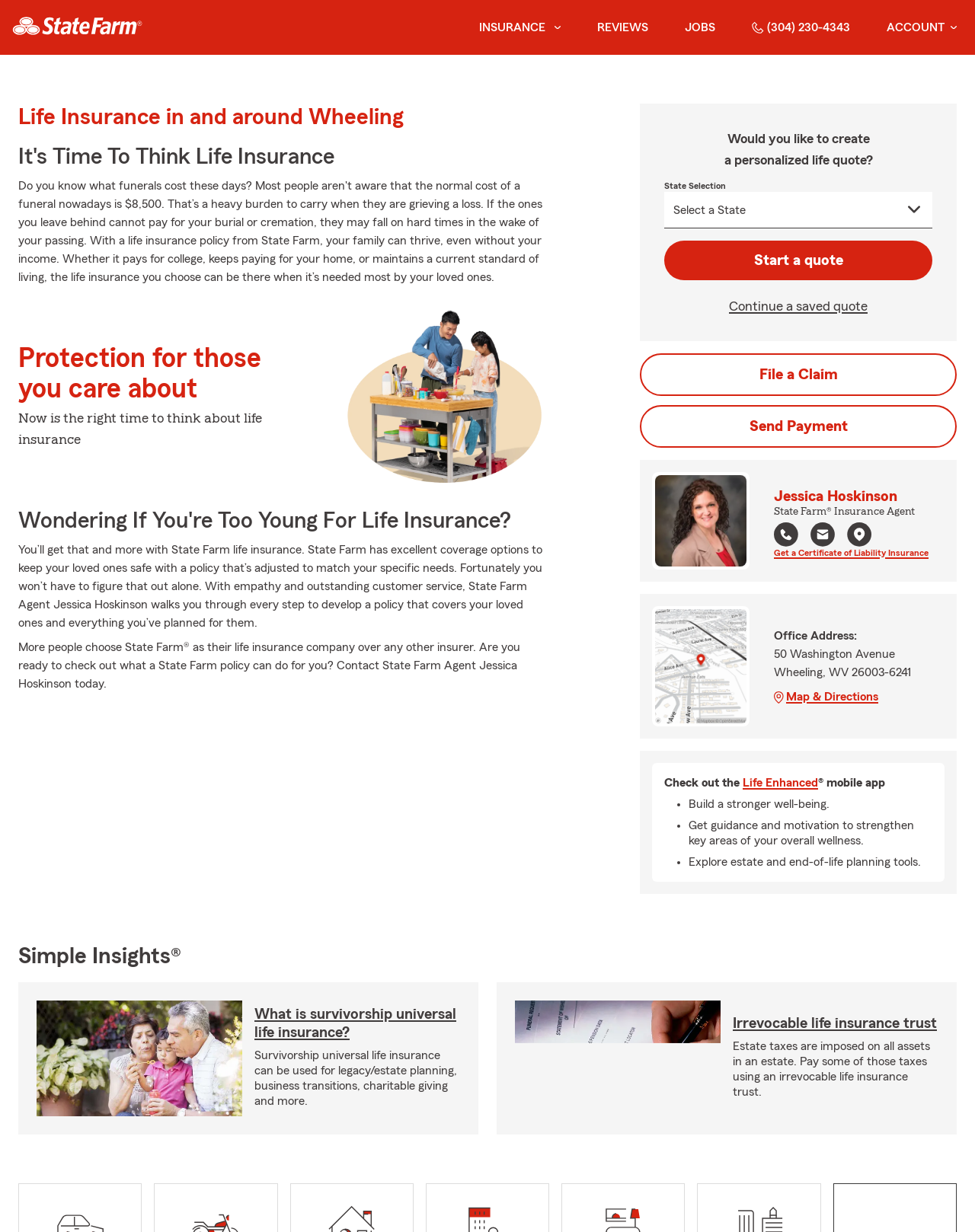What is the address of the State Farm office?
Please respond to the question with as much detail as possible.

I found the answer by looking at the static text elements that say '50 Washington Avenue' and 'Wheeling, WV 26003-6241'.